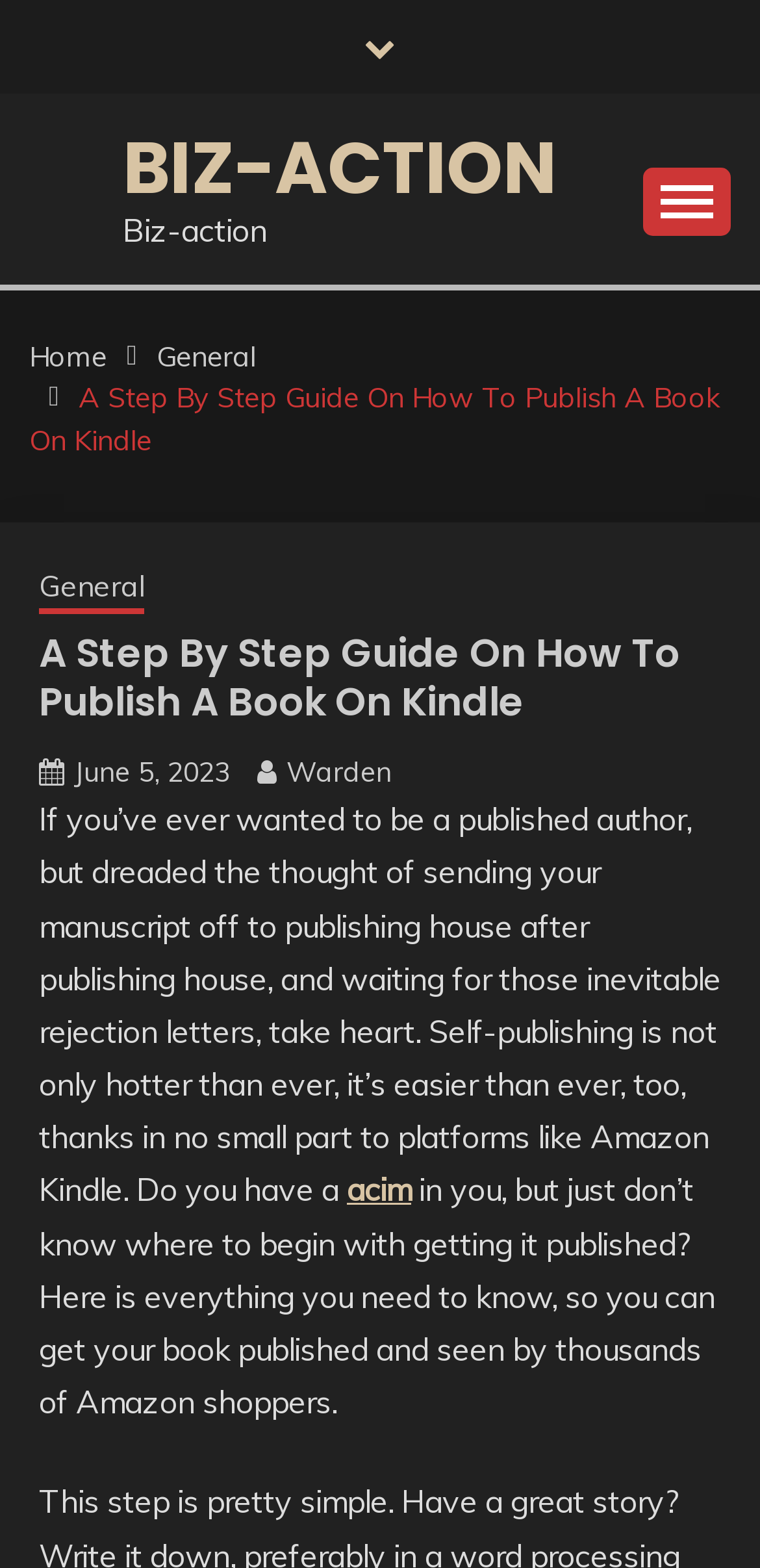Identify the bounding box coordinates of the part that should be clicked to carry out this instruction: "Visit the ABOUT page".

None